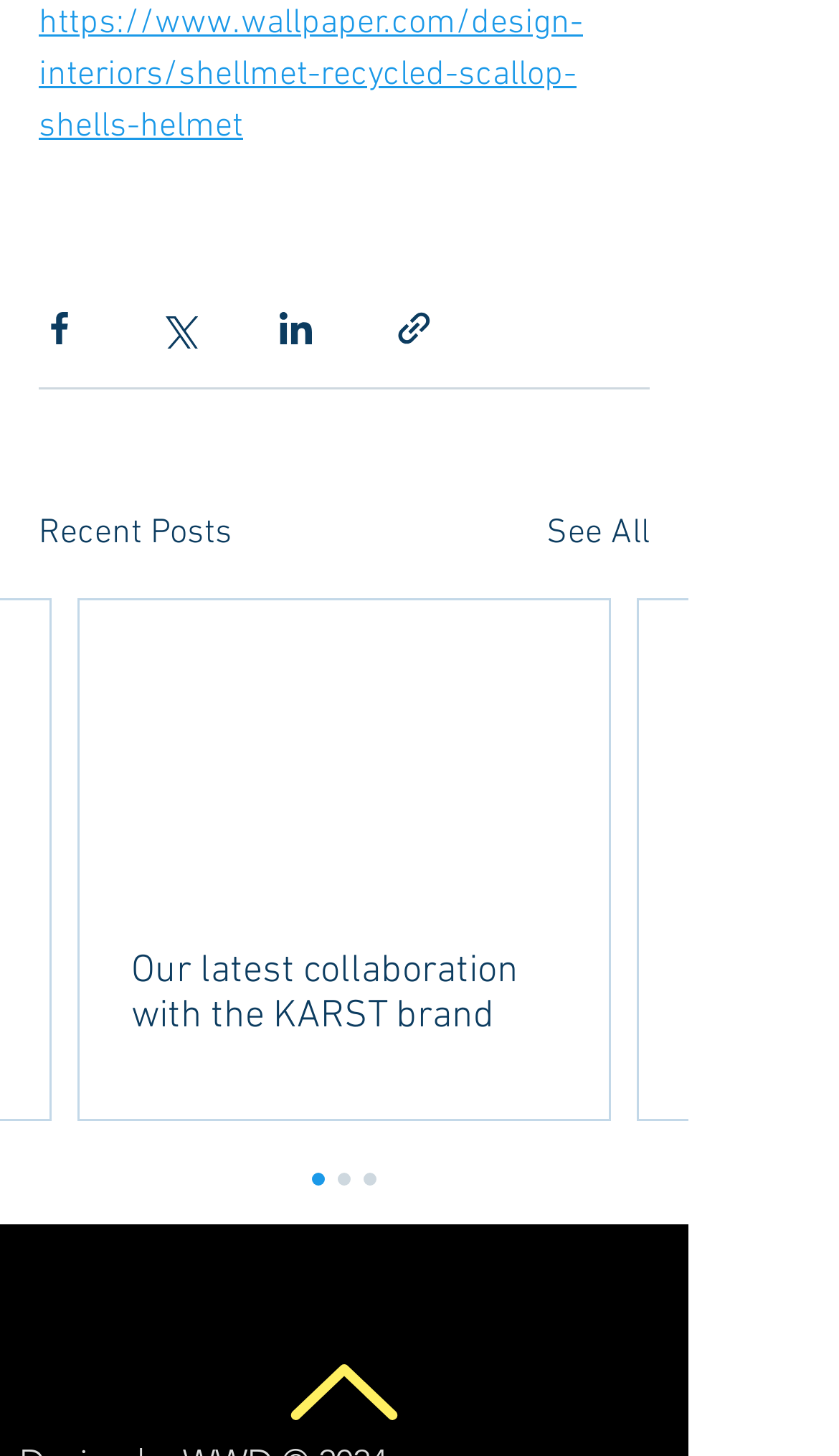Pinpoint the bounding box coordinates of the element that must be clicked to accomplish the following instruction: "Read the article". The coordinates should be in the format of four float numbers between 0 and 1, i.e., [left, top, right, bottom].

[0.095, 0.412, 0.726, 0.769]